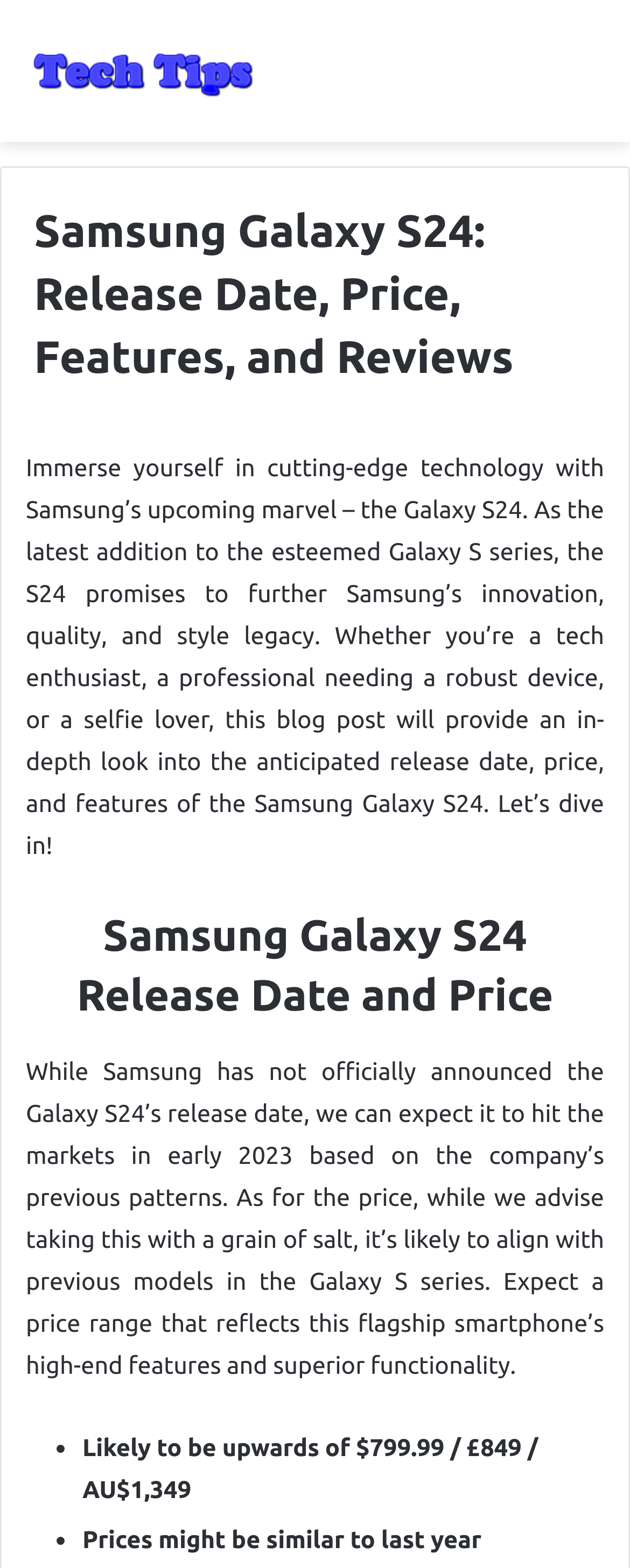Refer to the image and provide a thorough answer to this question:
What is the likely price range of the Samsung Galaxy S24?

According to the webpage, the price of the Samsung Galaxy S24 is likely to be upwards of $799.99, which is similar to the prices of previous models in the Galaxy S series.